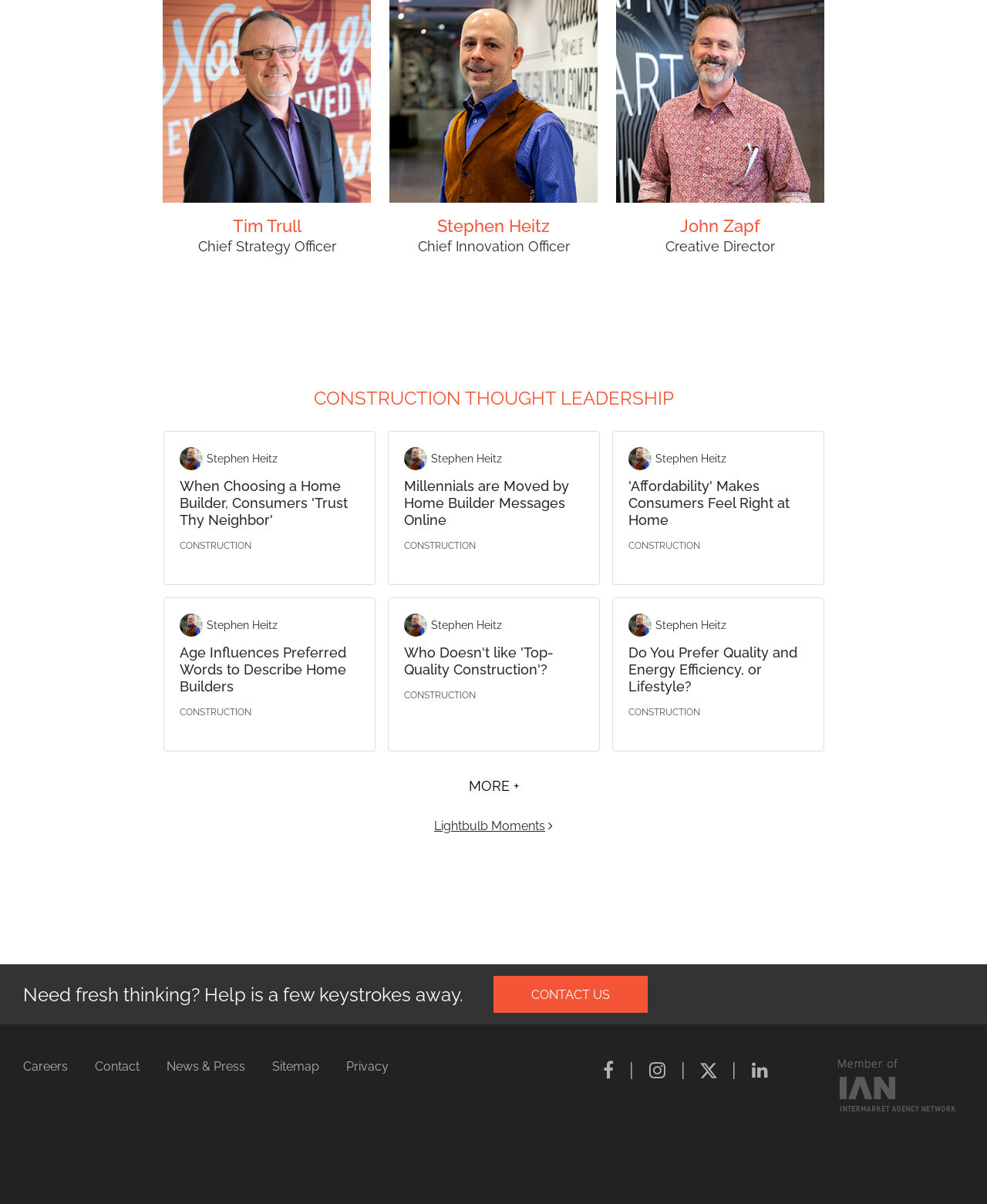Please locate the bounding box coordinates of the element's region that needs to be clicked to follow the instruction: "Follow us on Twitter". The bounding box coordinates should be provided as four float numbers between 0 and 1, i.e., [left, top, right, bottom].

[0.69, 0.88, 0.741, 0.899]